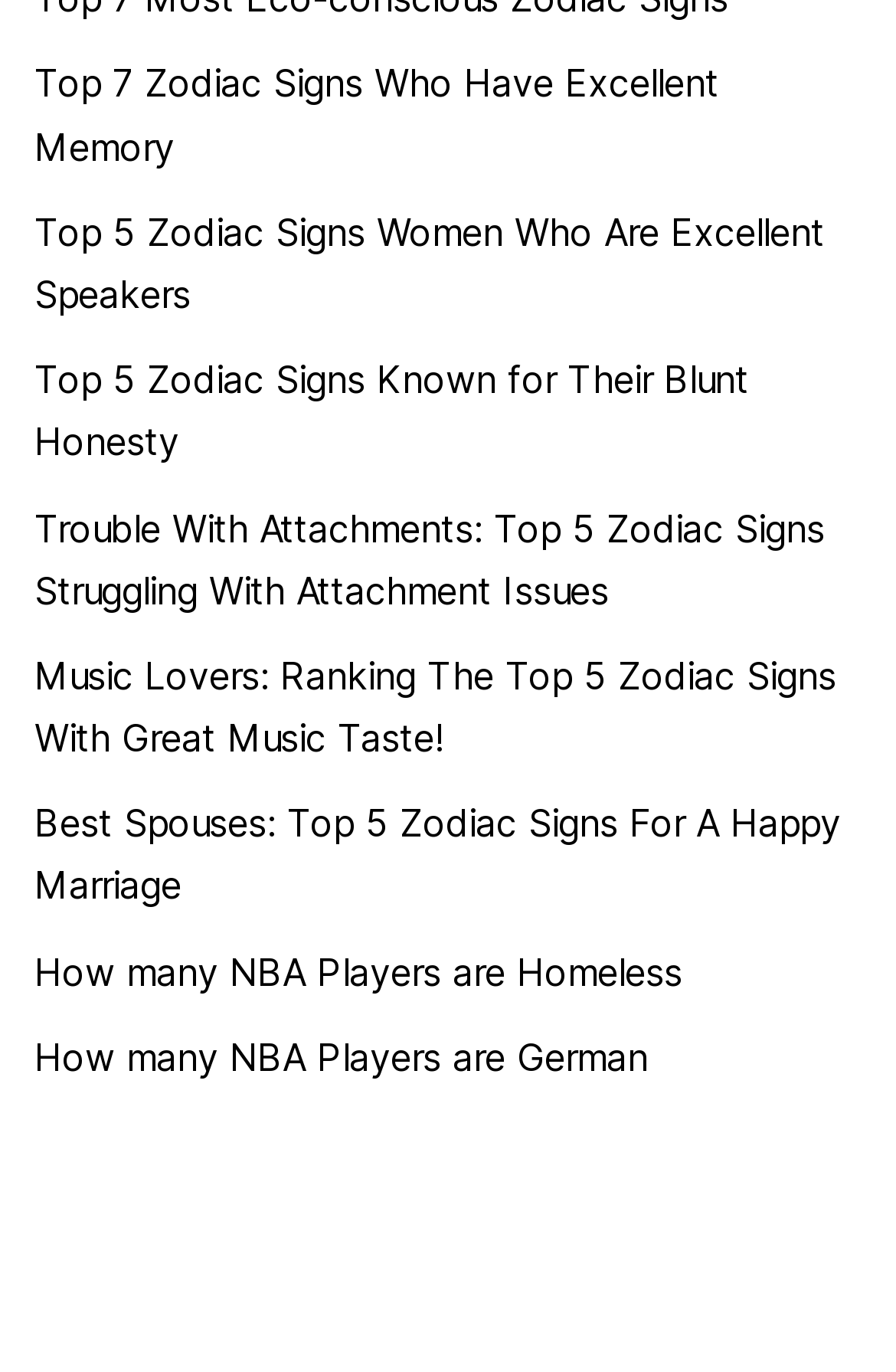Locate the bounding box coordinates of the element's region that should be clicked to carry out the following instruction: "Check out Music Lovers: Ranking The Top 5 Zodiac Signs With Great Music Taste!". The coordinates need to be four float numbers between 0 and 1, i.e., [left, top, right, bottom].

[0.038, 0.476, 0.933, 0.555]